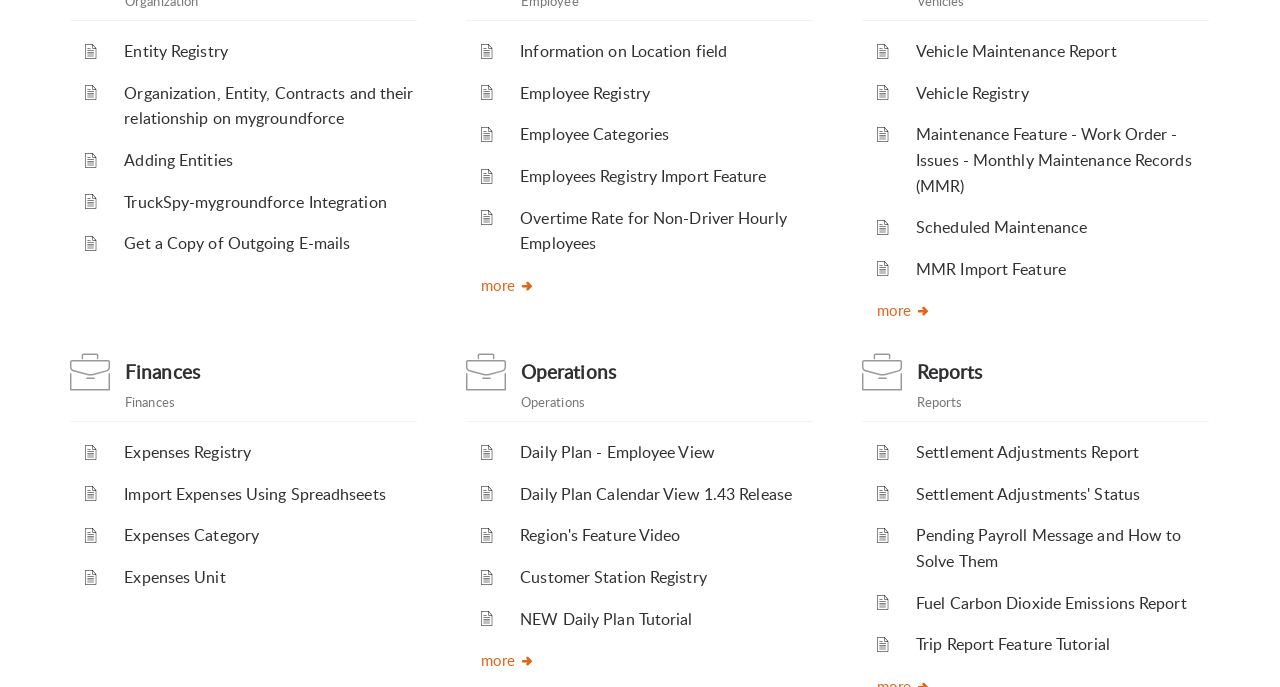Use a single word or phrase to answer the following:
How many 'more' links are there on the webpage?

3